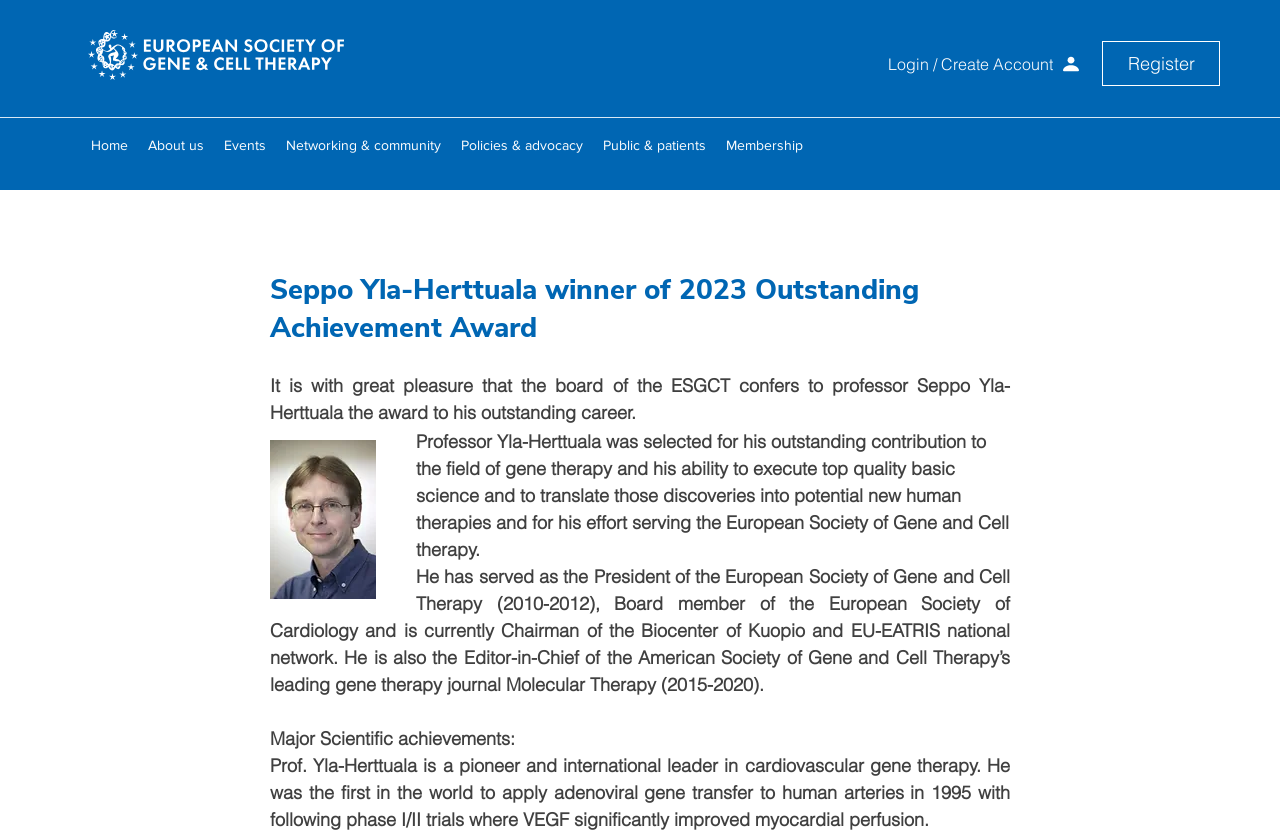What is the name of the journal where Professor Yla-Herttuala is the Editor-in-Chief?
From the details in the image, answer the question comprehensively.

The static text 'of the American Society of Gene and Cell Therapy’s leading gene therapy journal' is followed by the journal name 'Molecular Therapy', indicating that Professor Yla-Herttuala is the Editor-in-Chief of this journal.